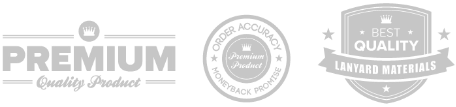Generate a detailed caption for the image.

The image features three distinct badges highlighting the quality and reliability of lanyard products offered by the company. On the left, a bold badge proudly states "PREMIUM Quality Product," reinforcing the superior nature of the items. The center badge emphasizes "ORDER ACCURACY" along with a "MONEYBACK PROMISE," showcasing the company's commitment to customer satisfaction and trust in their service. On the right, a badge marked "BEST QUALITY LANYARD MATERIALS" signifies the high standards of materials used in their lanyards, assuring potential customers of durability and excellence. Together, these badges communicate a strong message of quality assurance and customer confidence in the brand.